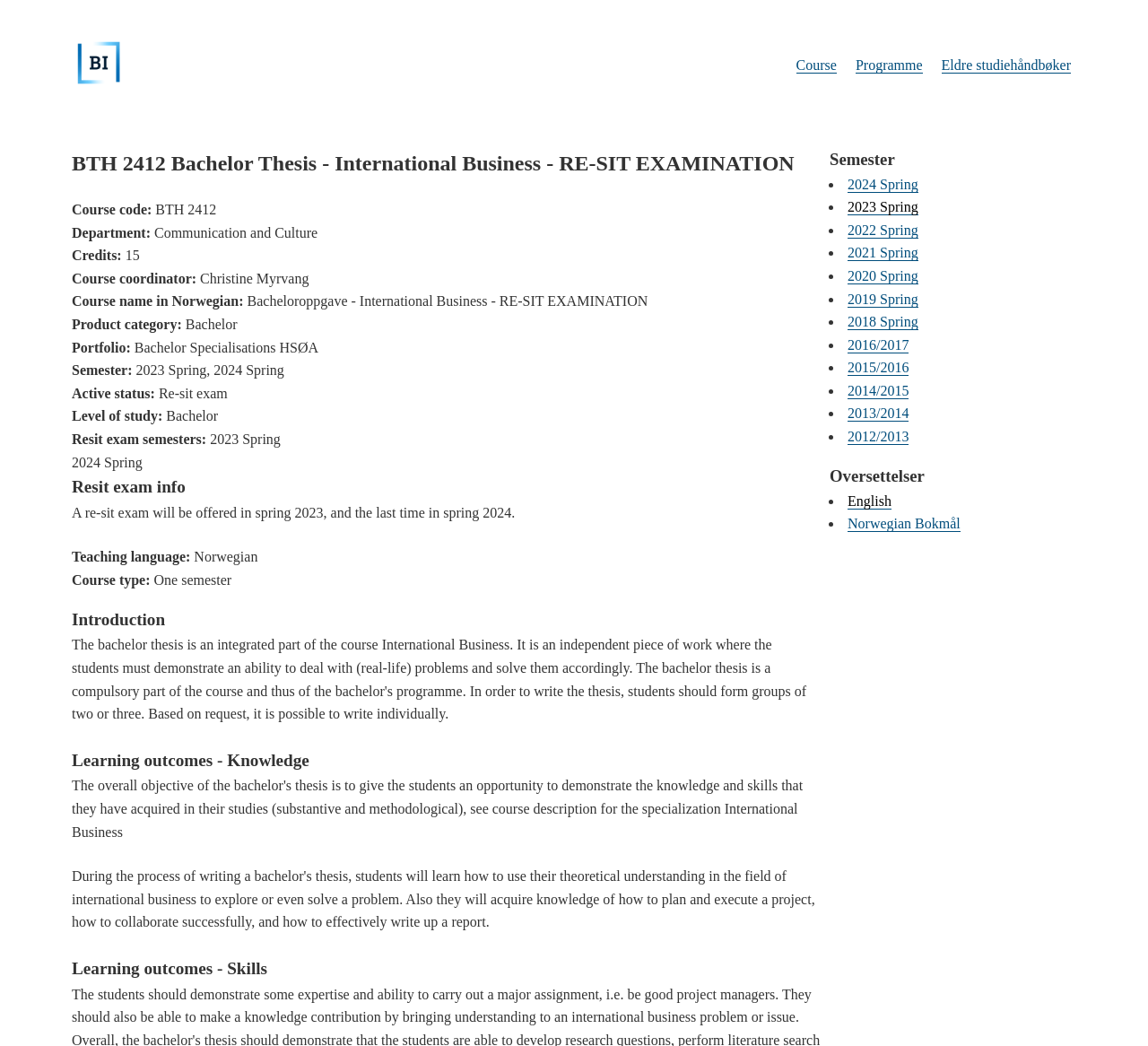Highlight the bounding box coordinates of the element that should be clicked to carry out the following instruction: "View Programme". The coordinates must be given as four float numbers ranging from 0 to 1, i.e., [left, top, right, bottom].

[0.745, 0.055, 0.804, 0.07]